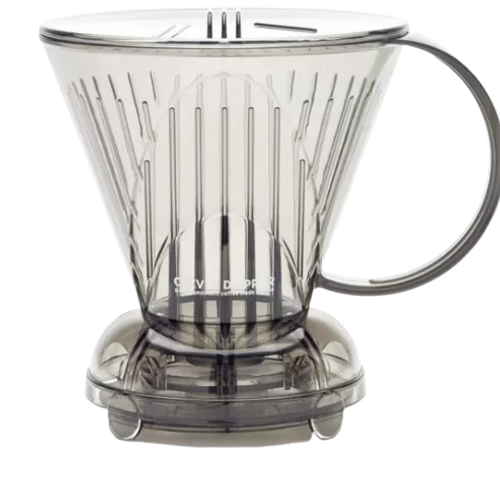Please answer the following question using a single word or phrase: 
What is the color of the Clever Dripper?

Dark gray